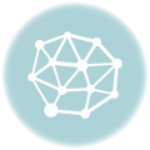Answer the following in one word or a short phrase: 
What is the context of the webpage related to?

China's strategies in the rare earth market